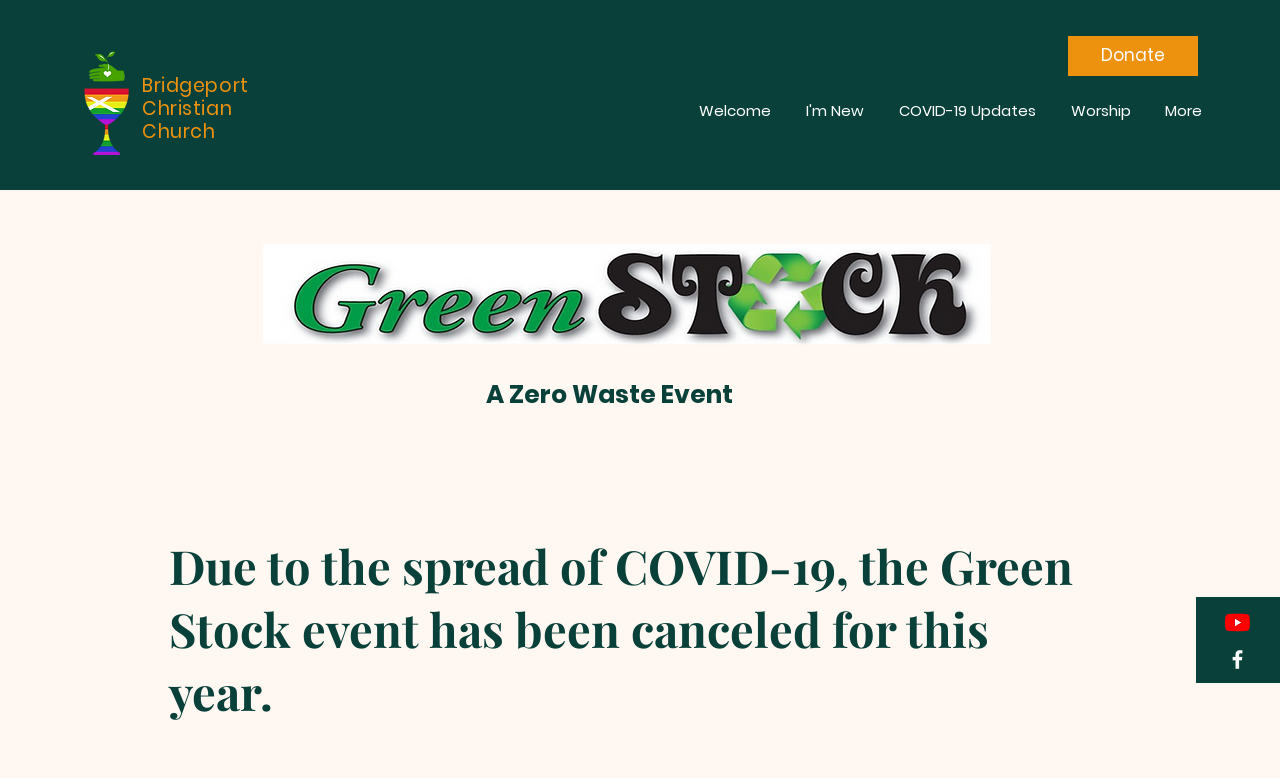Please specify the bounding box coordinates of the region to click in order to perform the following instruction: "Click the Donate button".

[0.834, 0.046, 0.936, 0.098]